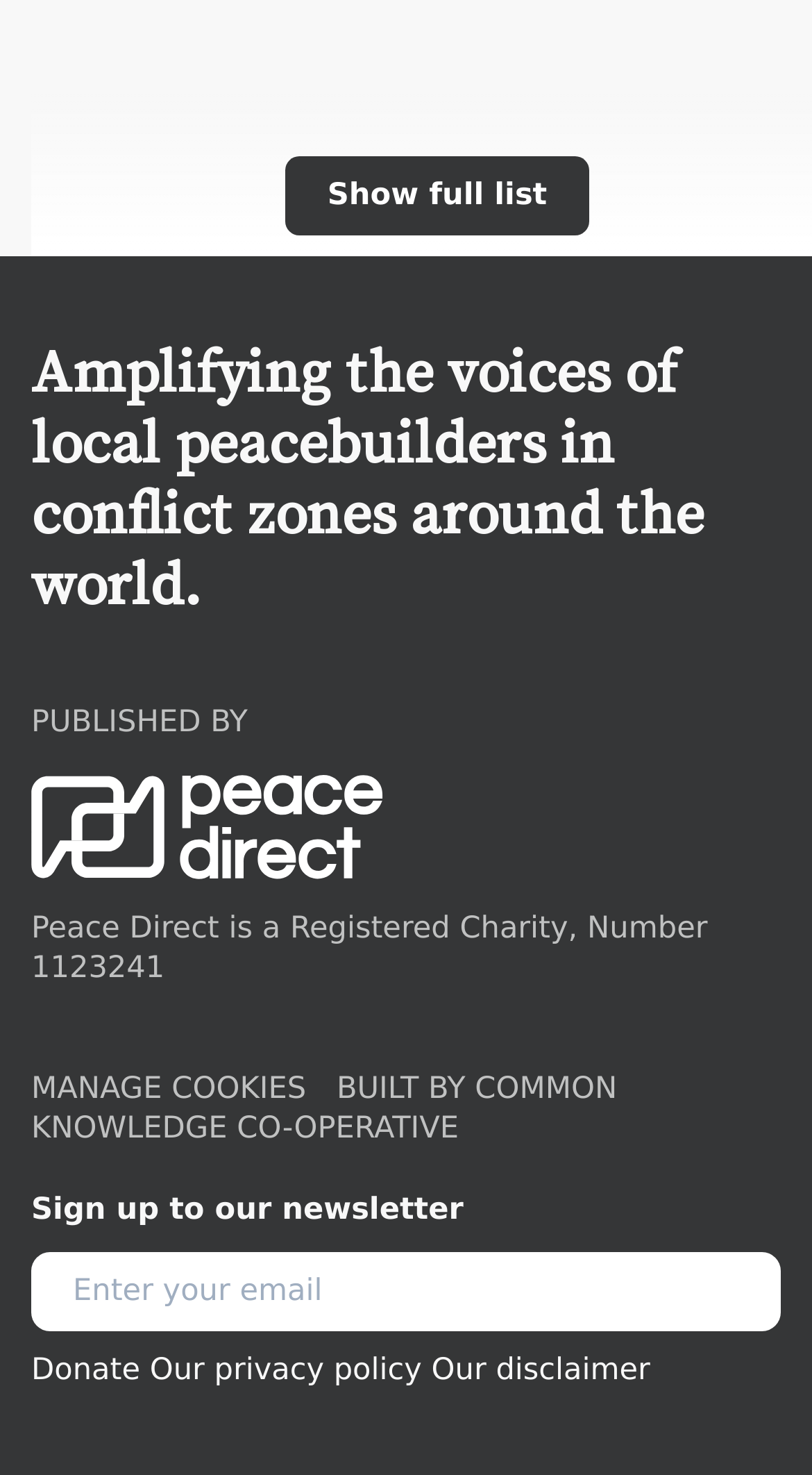How many links are there at the bottom of the page?
Provide a comprehensive and detailed answer to the question.

At the bottom of the page, I can see five links: 'Donate', 'Our privacy policy', 'Our disclaimer', 'MANAGE COOKIES', and 'BUILT BY COMMON KNOWLEDGE CO-OPERATIVE'.